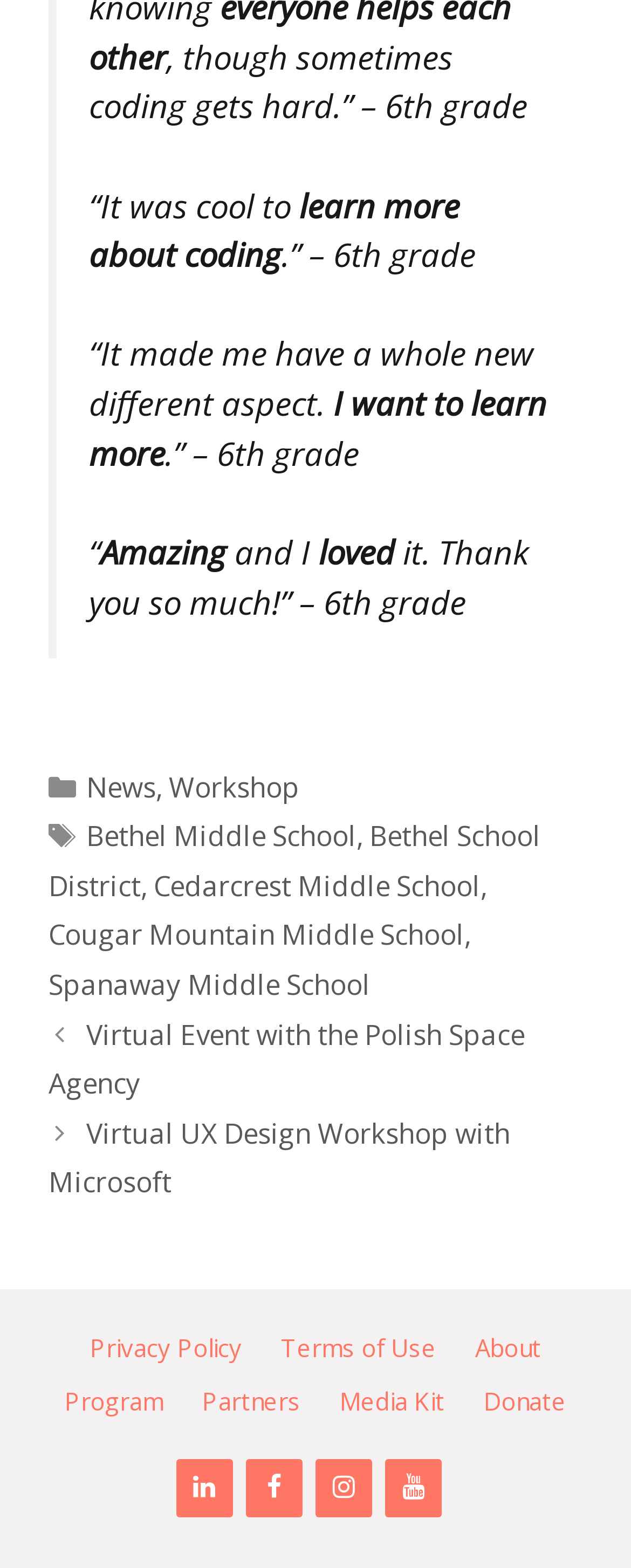Please answer the following question using a single word or phrase: 
What is the name of the school district mentioned on the page?

Bethel School District